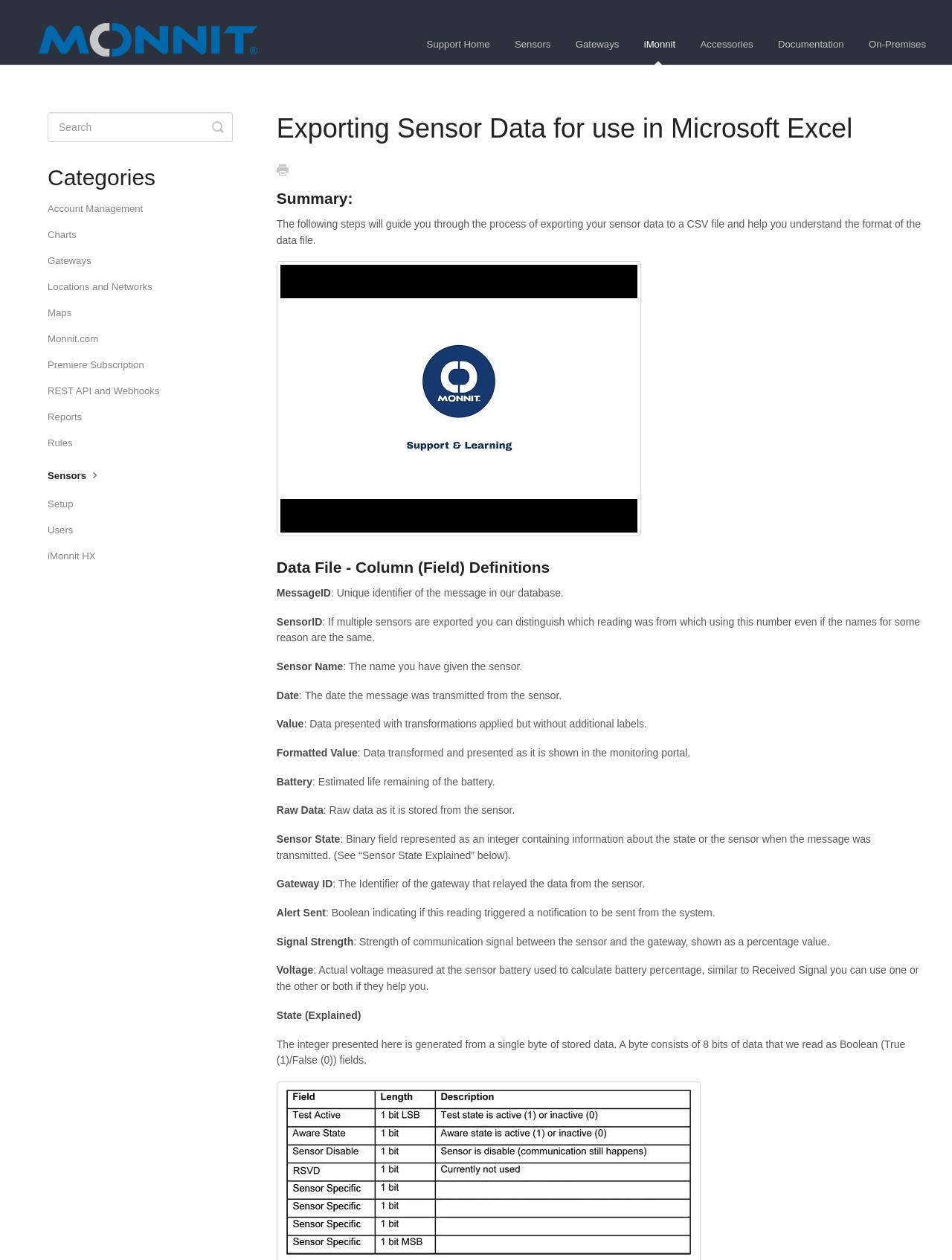Please pinpoint the bounding box coordinates for the region I should click to adhere to this instruction: "Go to the 'Sensors' page".

[0.529, 0.019, 0.59, 0.051]